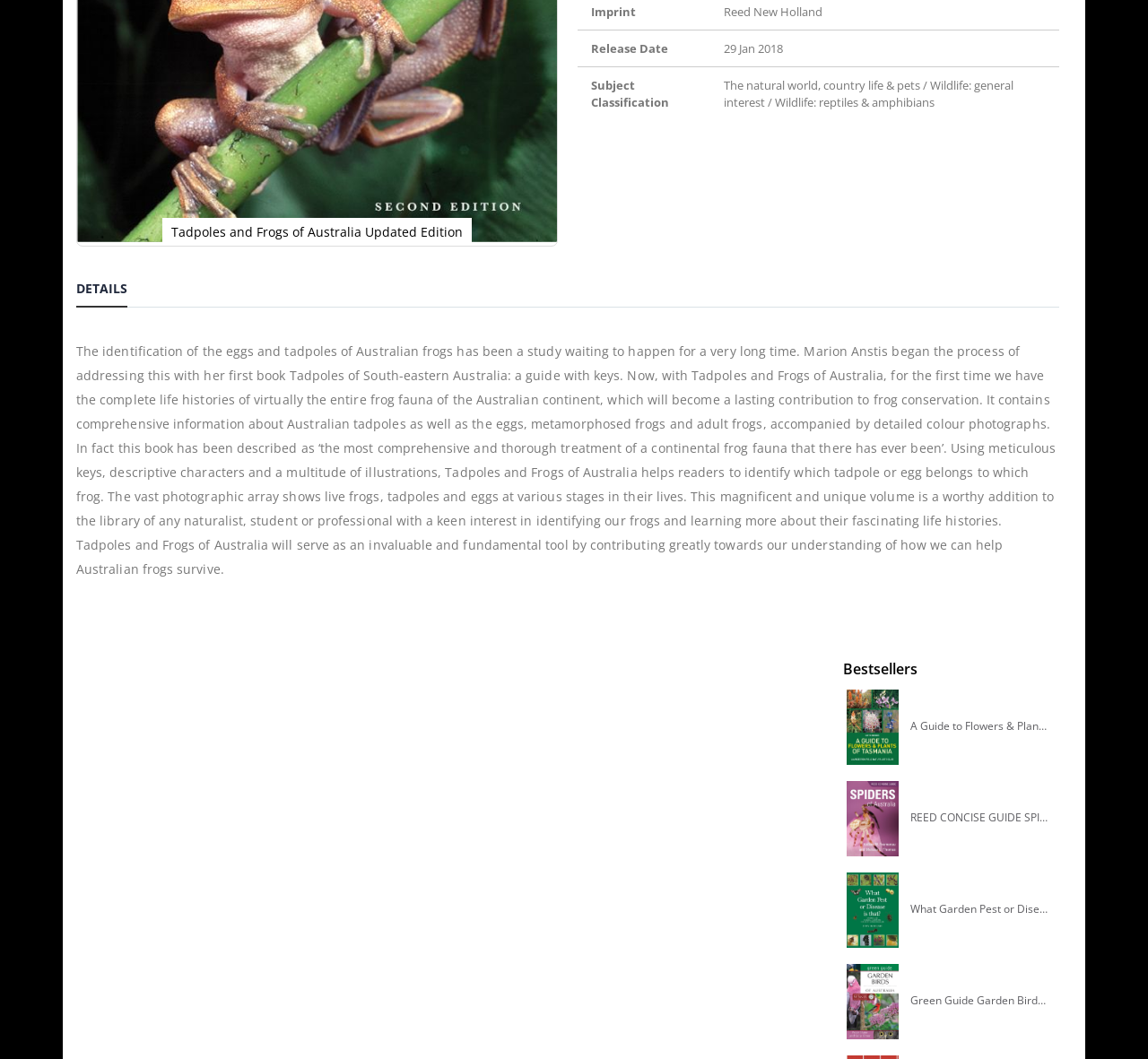Identify and provide the bounding box for the element described by: "Building Your Own Home".

[0.793, 0.103, 0.902, 0.117]